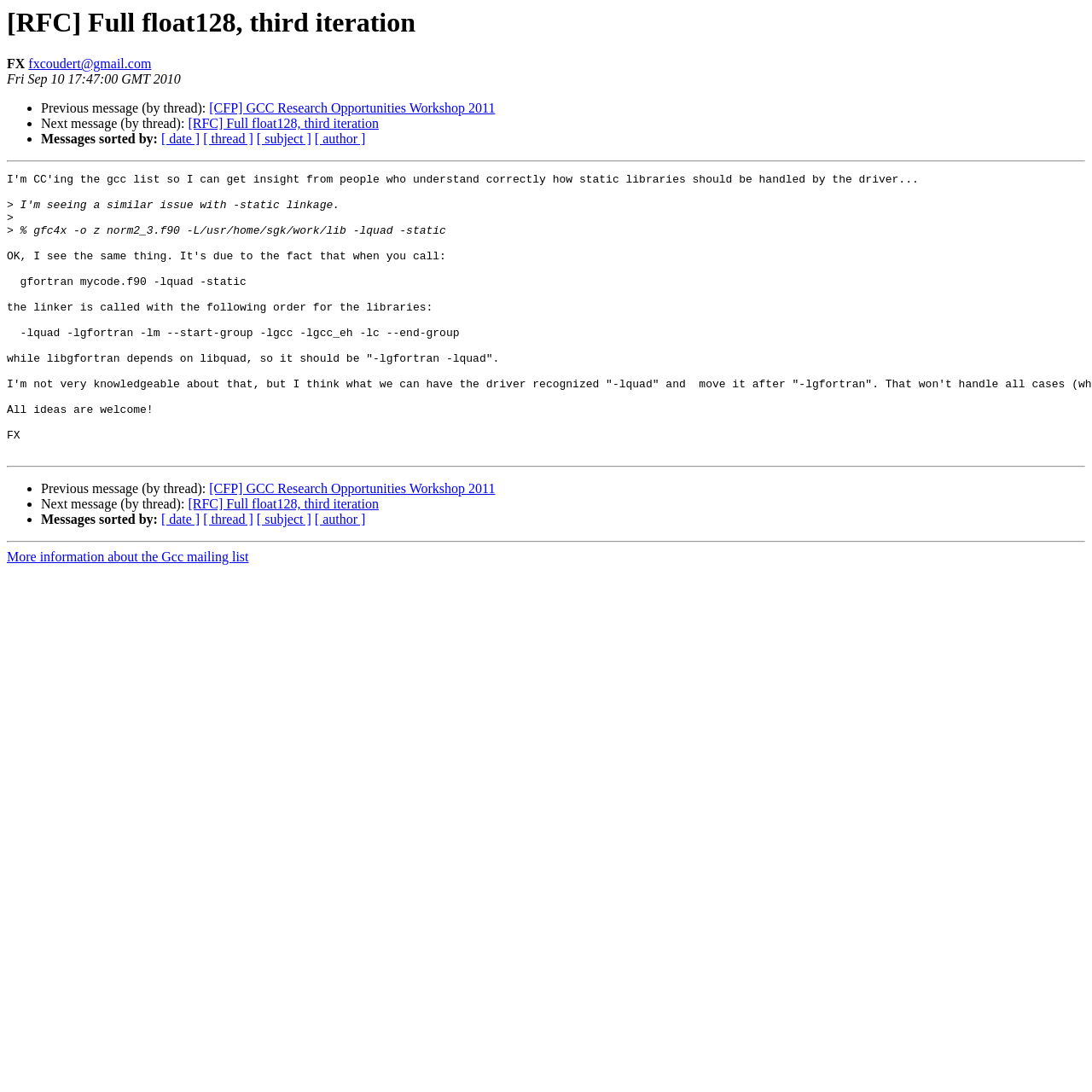Highlight the bounding box coordinates of the region I should click on to meet the following instruction: "Reply to the thread".

[0.172, 0.107, 0.347, 0.12]